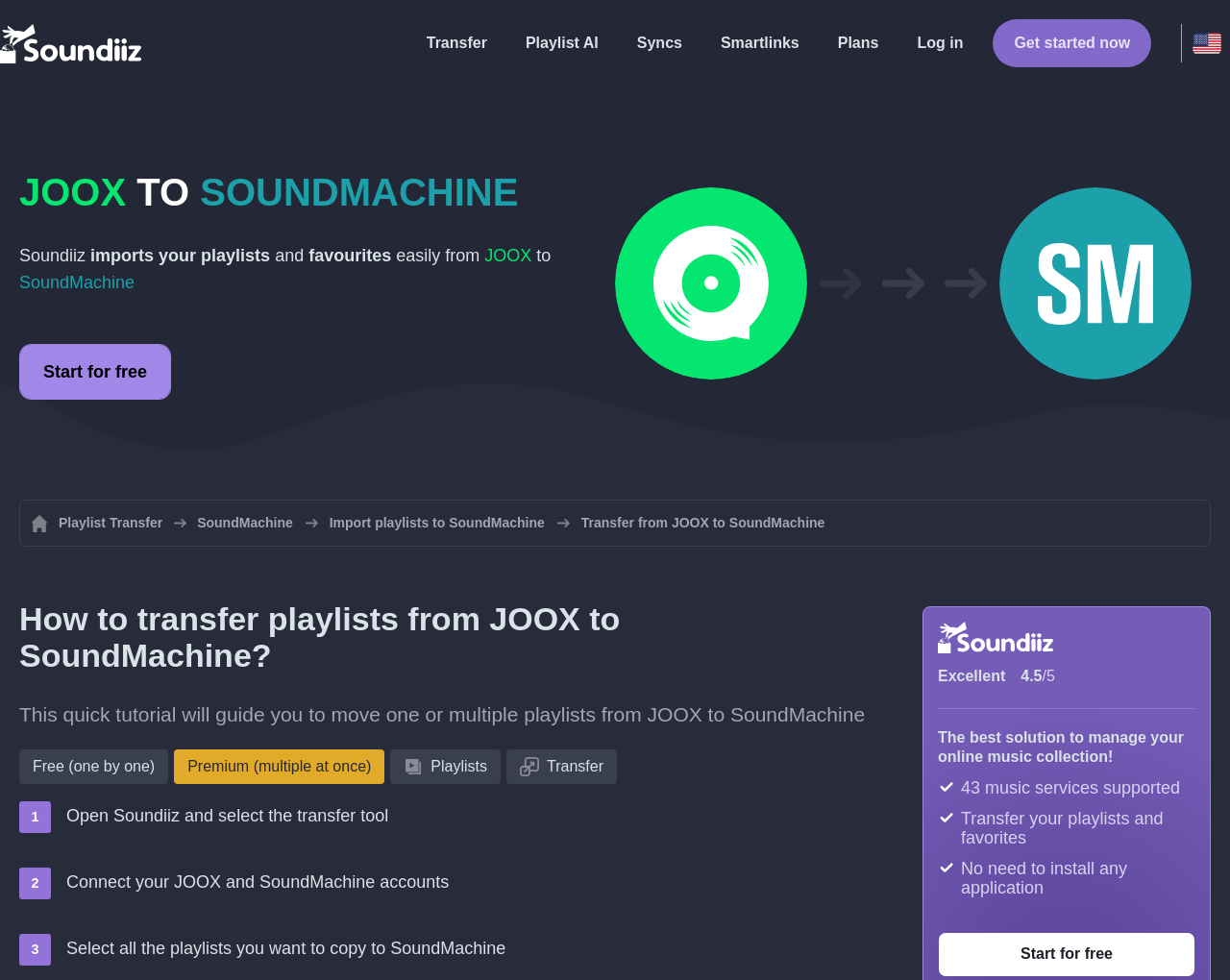Can you show the bounding box coordinates of the region to click on to complete the task described in the instruction: "Click on 'Start for free'"?

[0.016, 0.351, 0.139, 0.408]